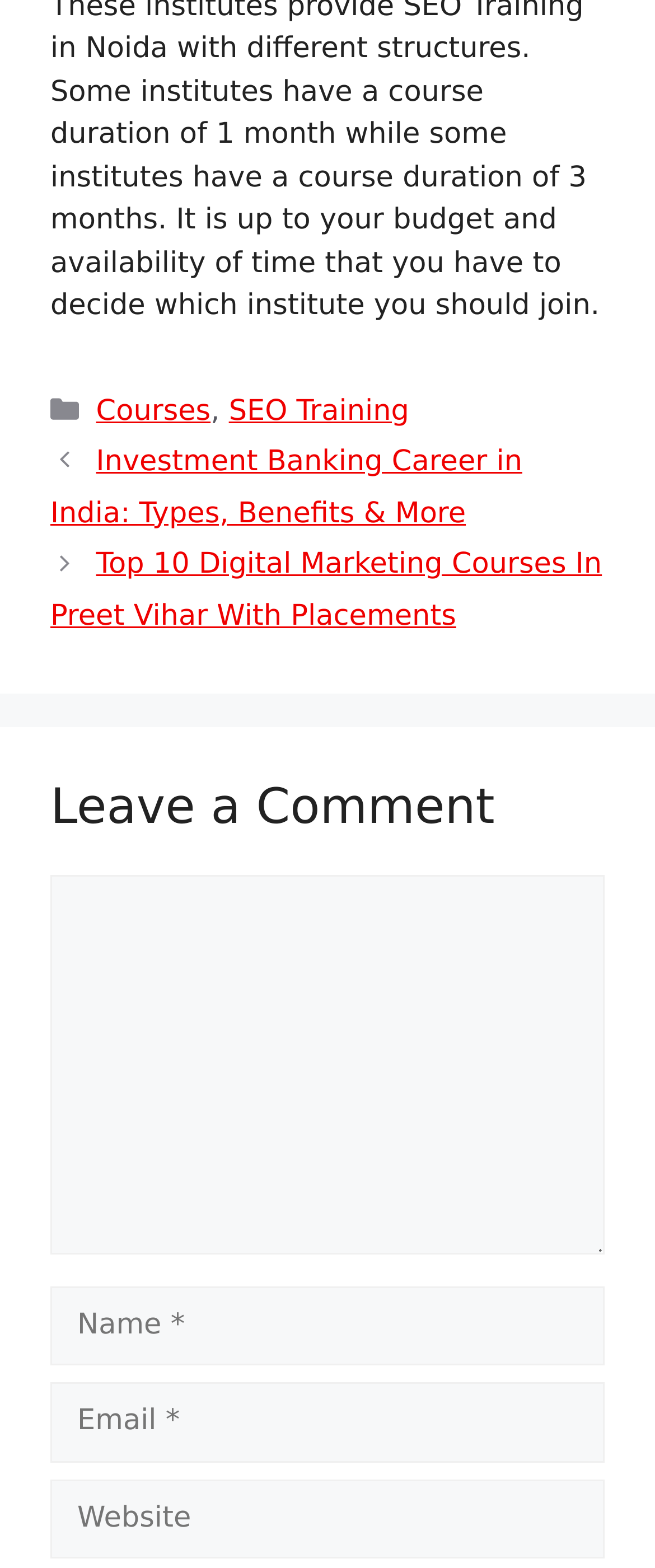Based on the element description: "parent_node: Comment name="comment"", identify the bounding box coordinates for this UI element. The coordinates must be four float numbers between 0 and 1, listed as [left, top, right, bottom].

[0.077, 0.559, 0.923, 0.801]